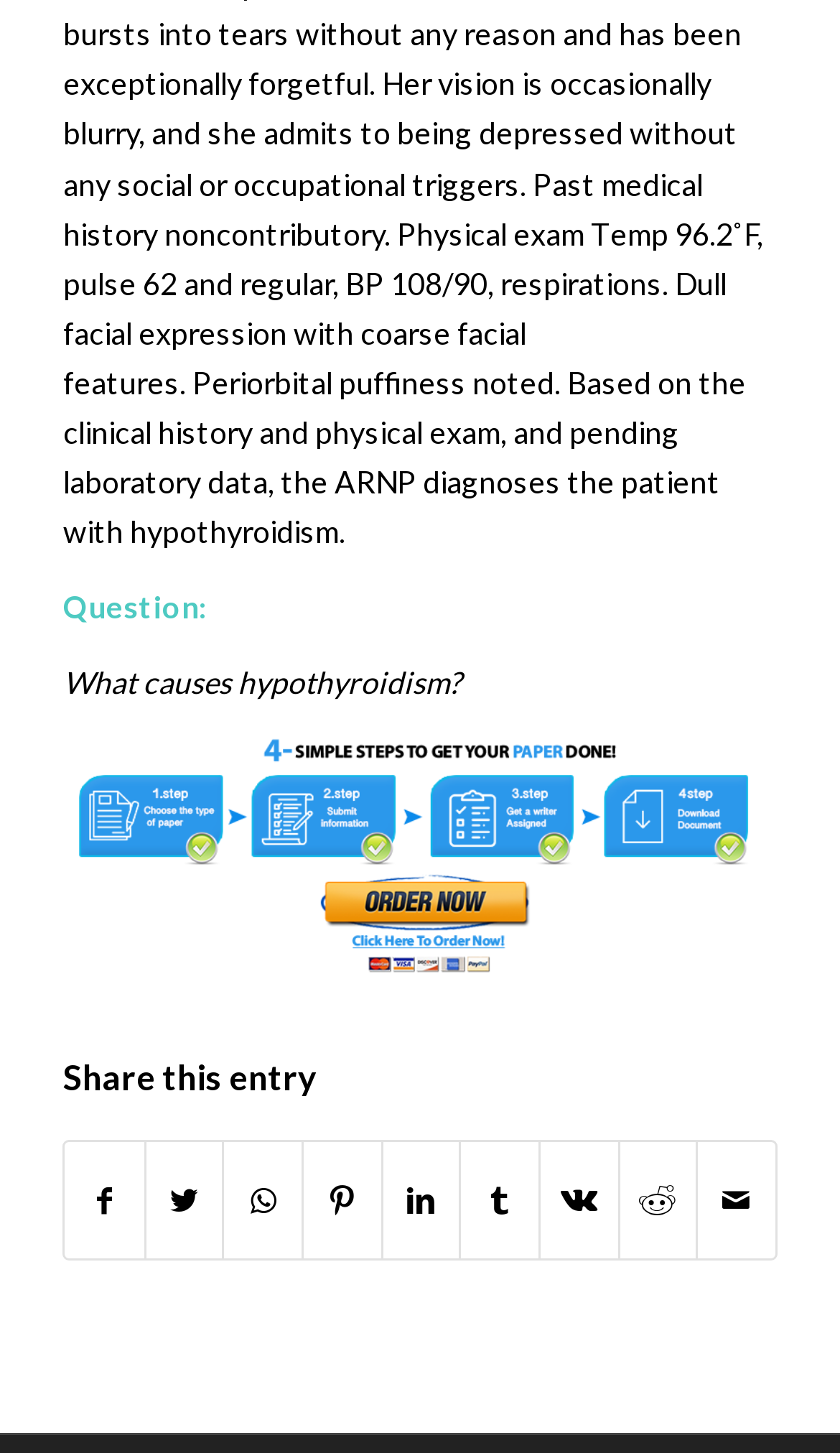What is the purpose of the image?
Please provide a single word or phrase based on the screenshot.

To illustrate the entry